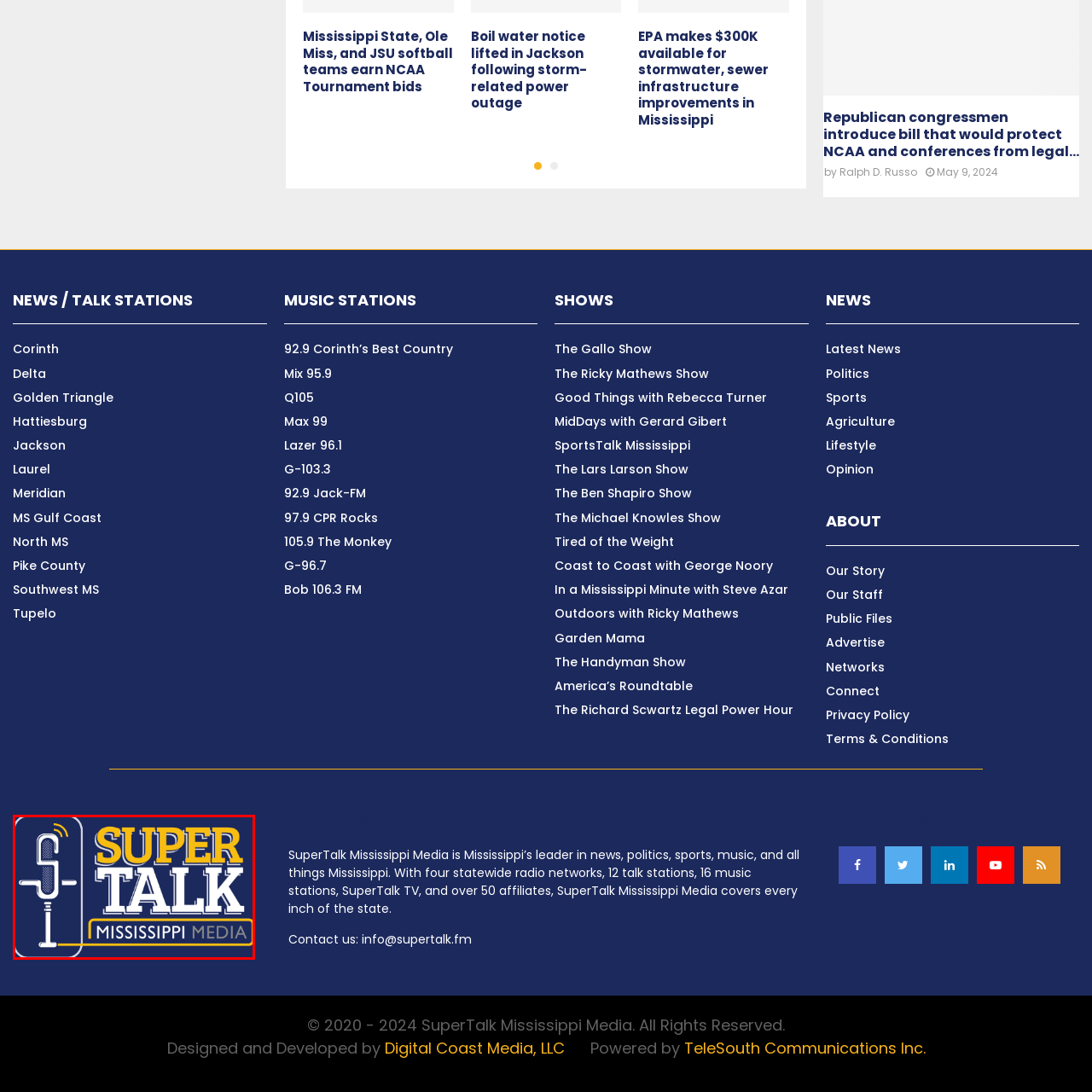Observe the visual content surrounded by a red rectangle, What is the font color of 'SUPER' in the logo? Respond using just one word or a short phrase.

Bold yellow